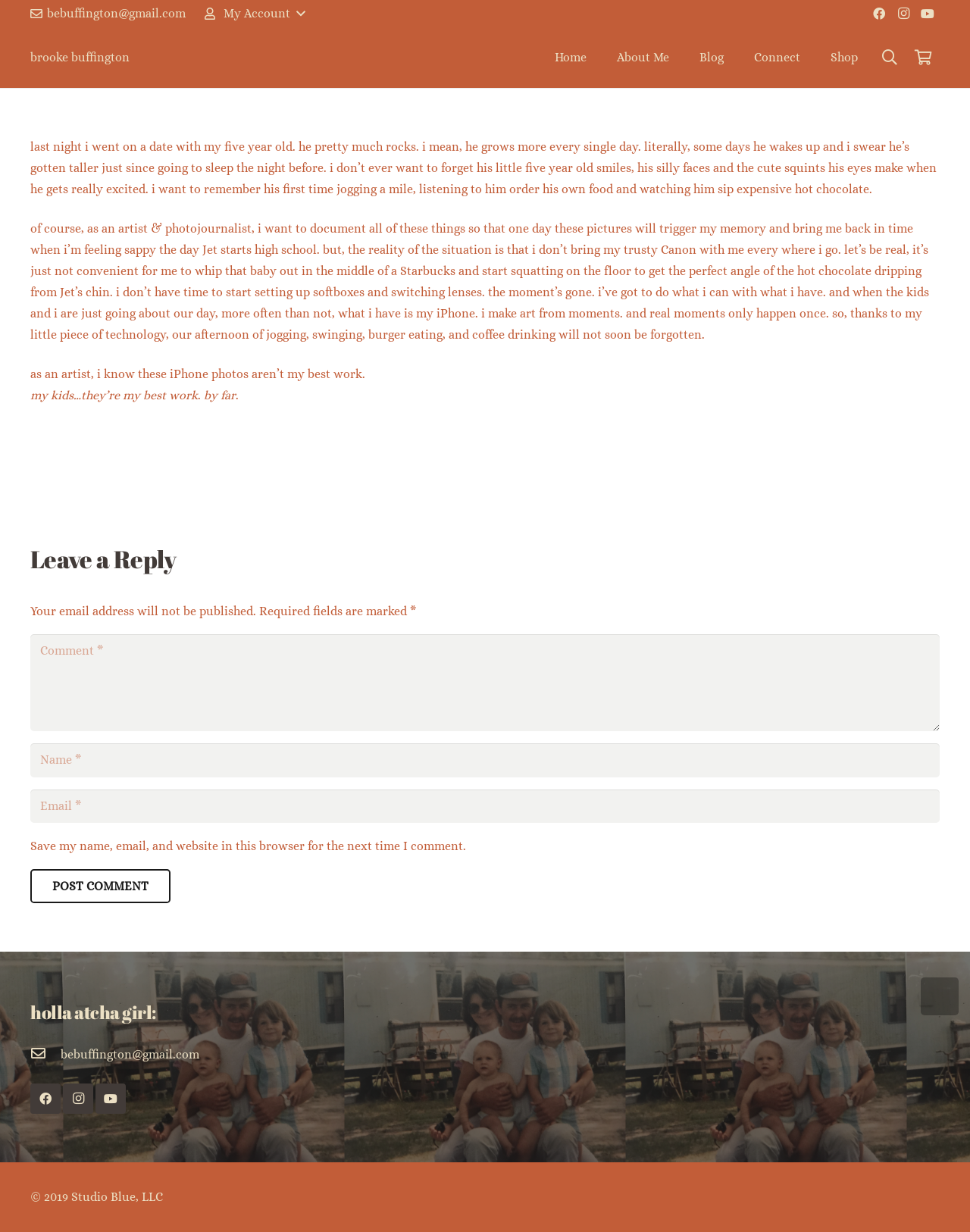Please find the bounding box coordinates for the clickable element needed to perform this instruction: "Click on the 'Facebook' link".

[0.894, 0.001, 0.919, 0.021]